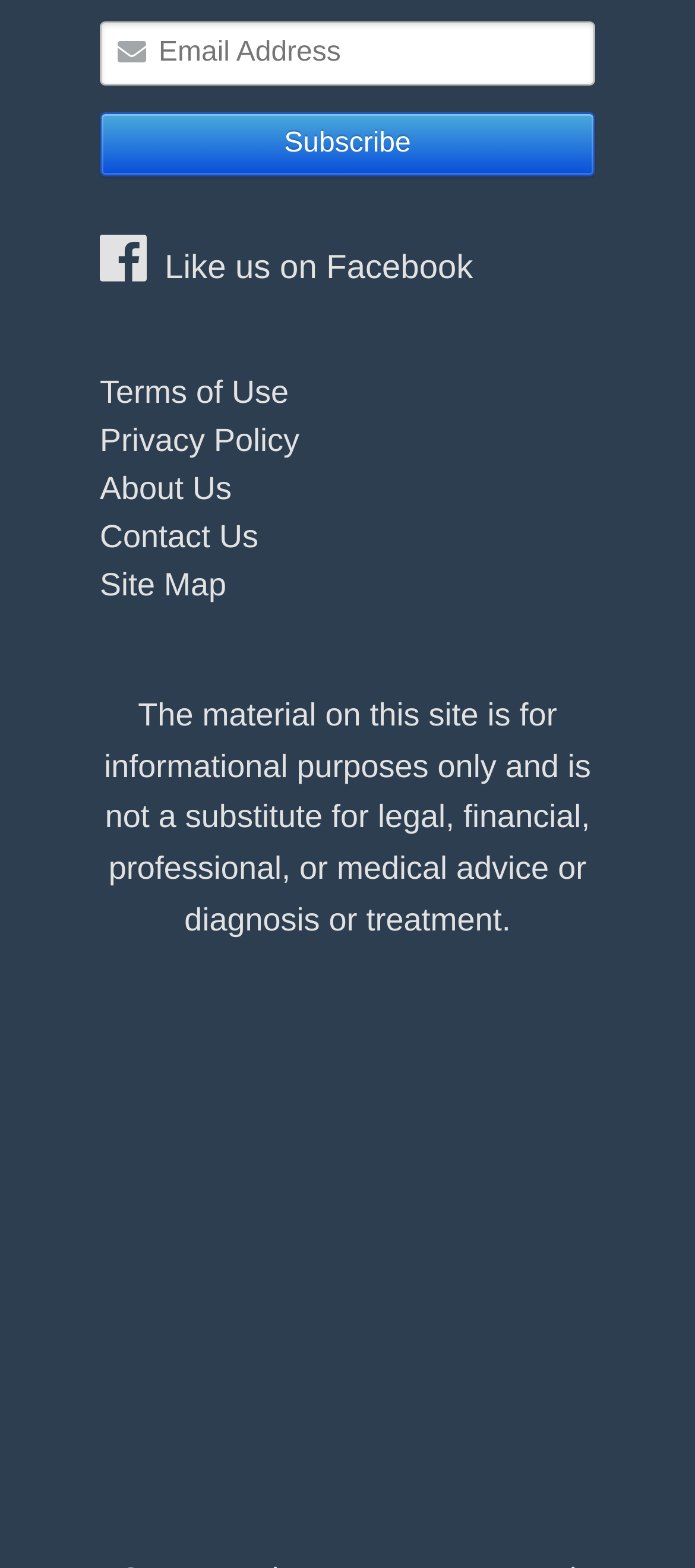Extract the bounding box coordinates for the UI element described by the text: "Privacy Policy". The coordinates should be in the form of [left, top, right, bottom] with values between 0 and 1.

[0.144, 0.269, 0.431, 0.292]